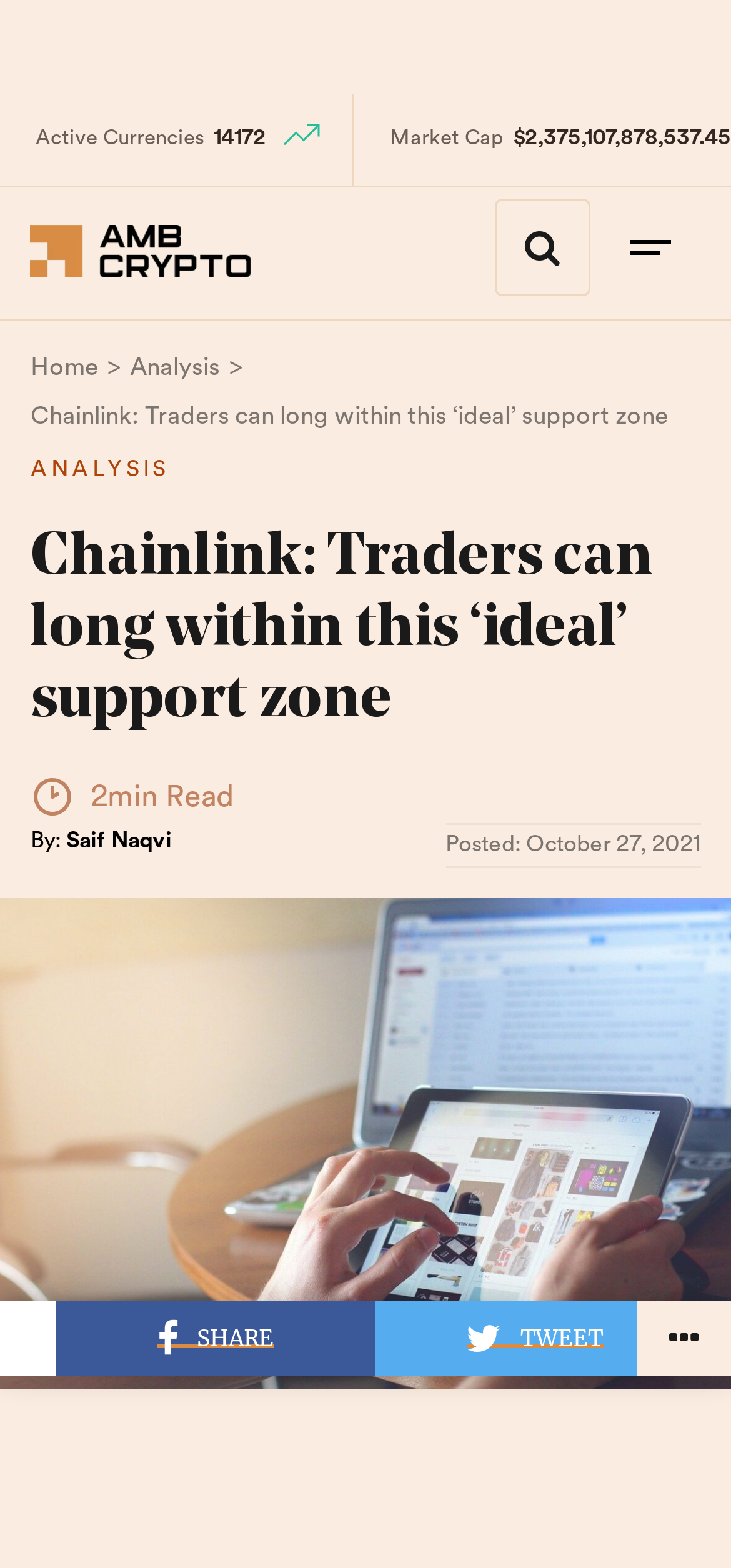Use a single word or phrase to respond to the question:
What is the estimated reading time of the article?

2min